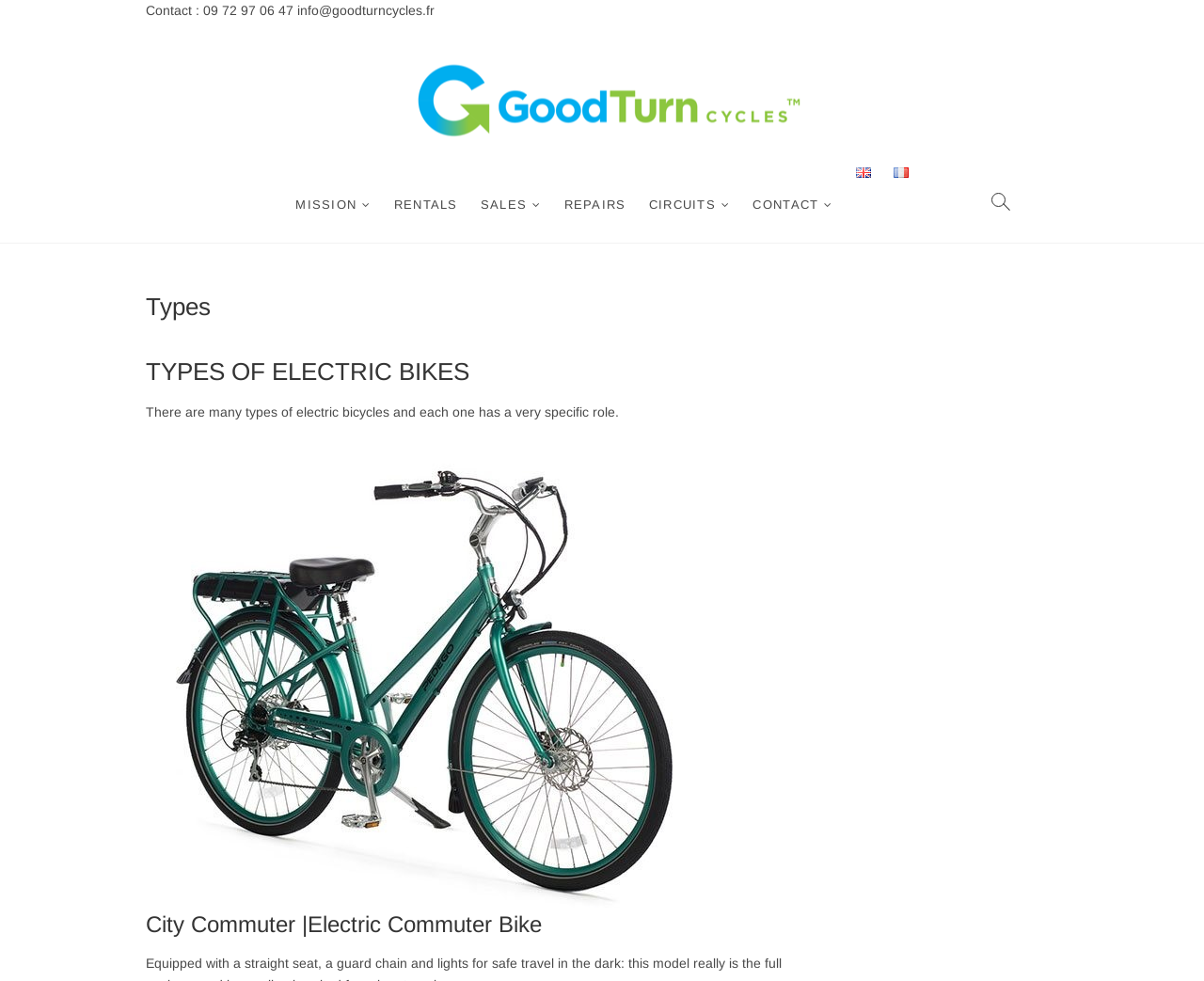Can you provide the bounding box coordinates for the element that should be clicked to implement the instruction: "Click the 'CONTACT' link"?

[0.617, 0.171, 0.7, 0.248]